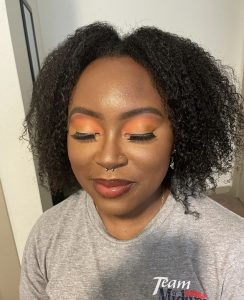Provide a brief response to the question using a single word or phrase: 
What is the tone of Olivia Eliza's expression?

Confident and joyful